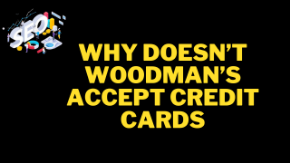Using the elements shown in the image, answer the question comprehensively: What is the background color of the title?

The caption states that the title's vibrant yellow text stands out against a black background, implying that the background color of the title is black.